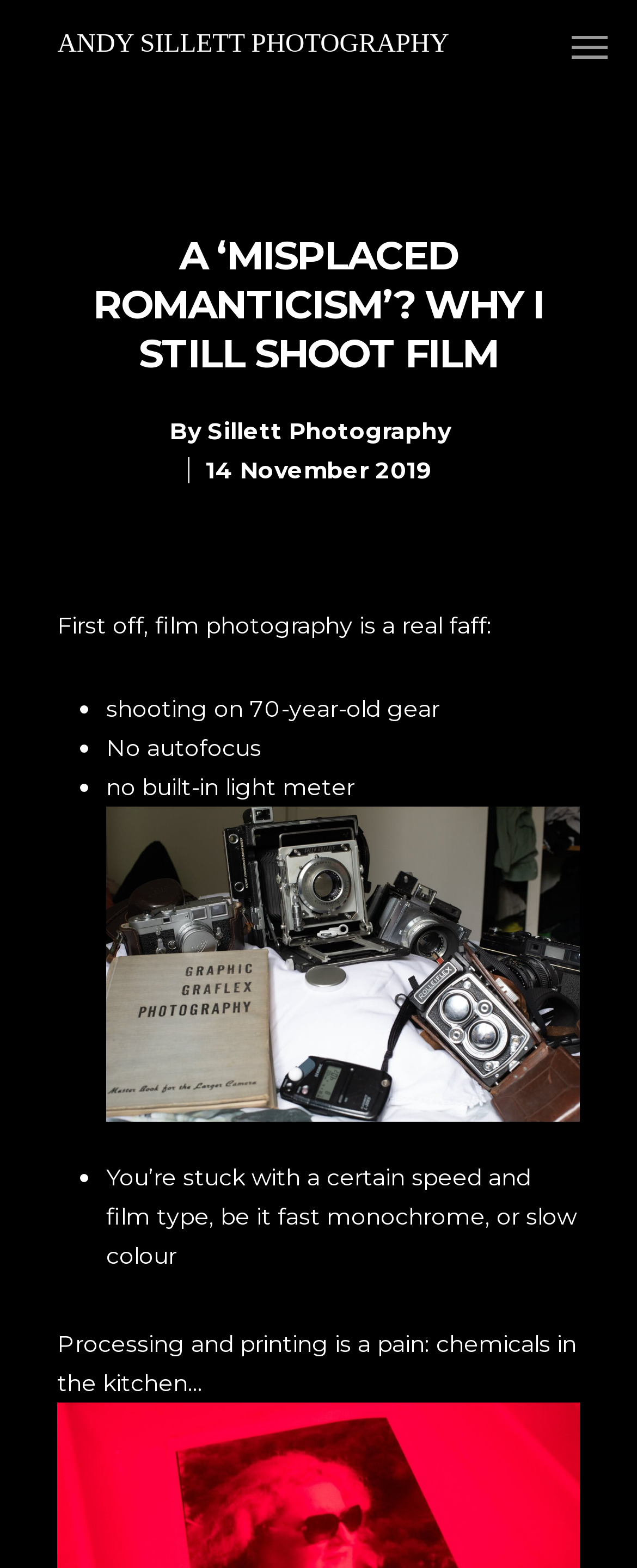Please provide a comprehensive answer to the question below using the information from the image: What is the second difficulty of film photography?

The second difficulty of film photography is 'No autofocus', which is listed in the article as one of the difficulties of shooting with 70-year-old gear.